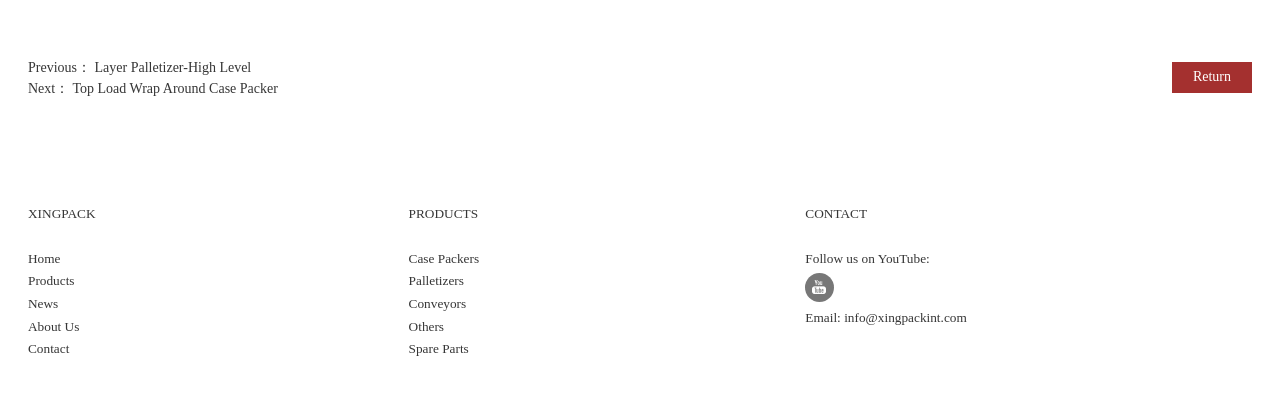Answer the question in one word or a short phrase:
What is the email address for contact?

info@xingpackint.com